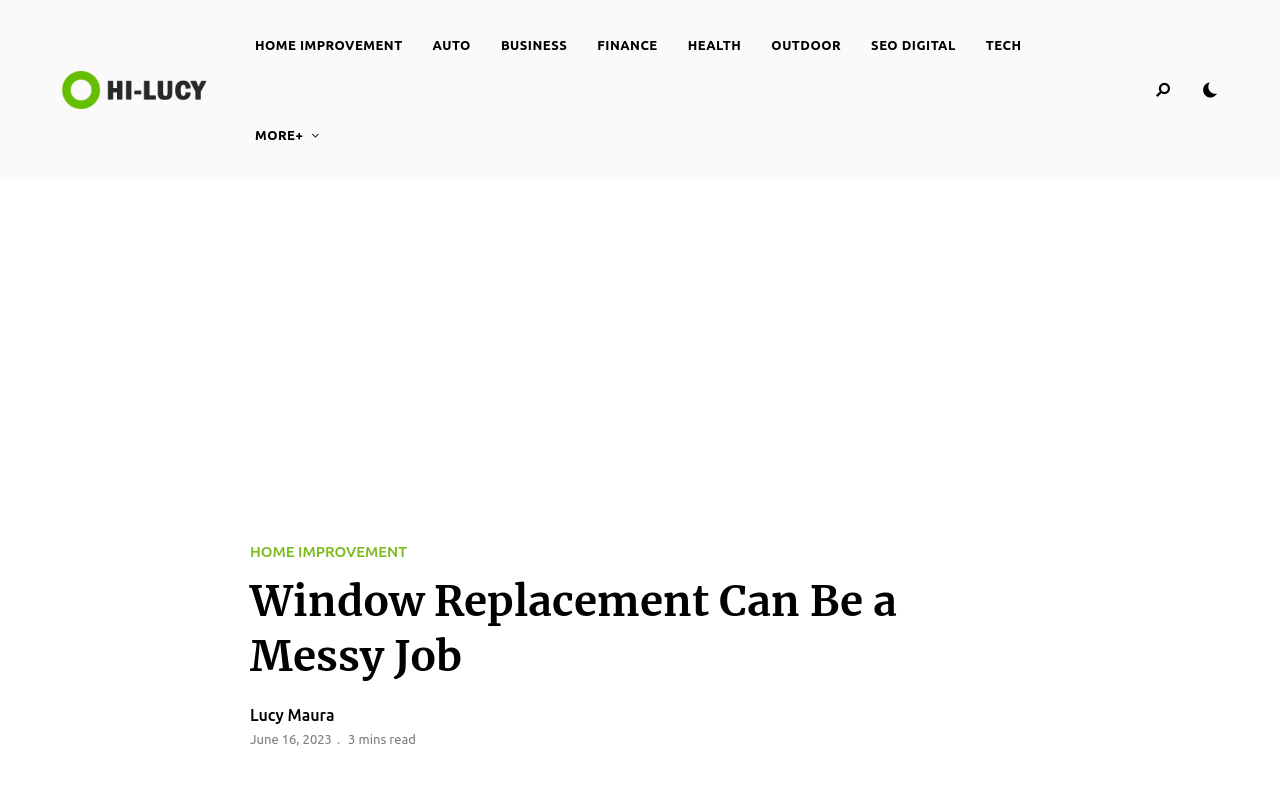Find and specify the bounding box coordinates that correspond to the clickable region for the instruction: "Click on the KINGDOM link".

[0.047, 0.09, 0.172, 0.138]